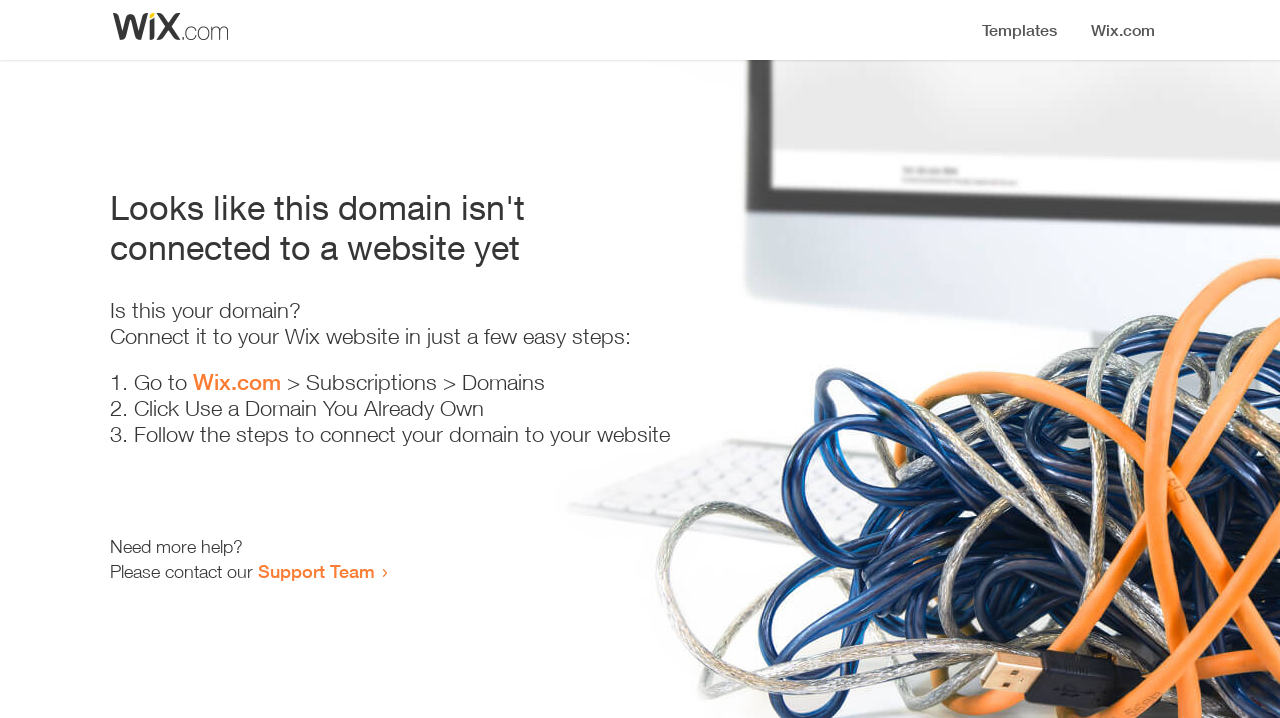Generate the text content of the main headline of the webpage.

Looks like this domain isn't
connected to a website yet